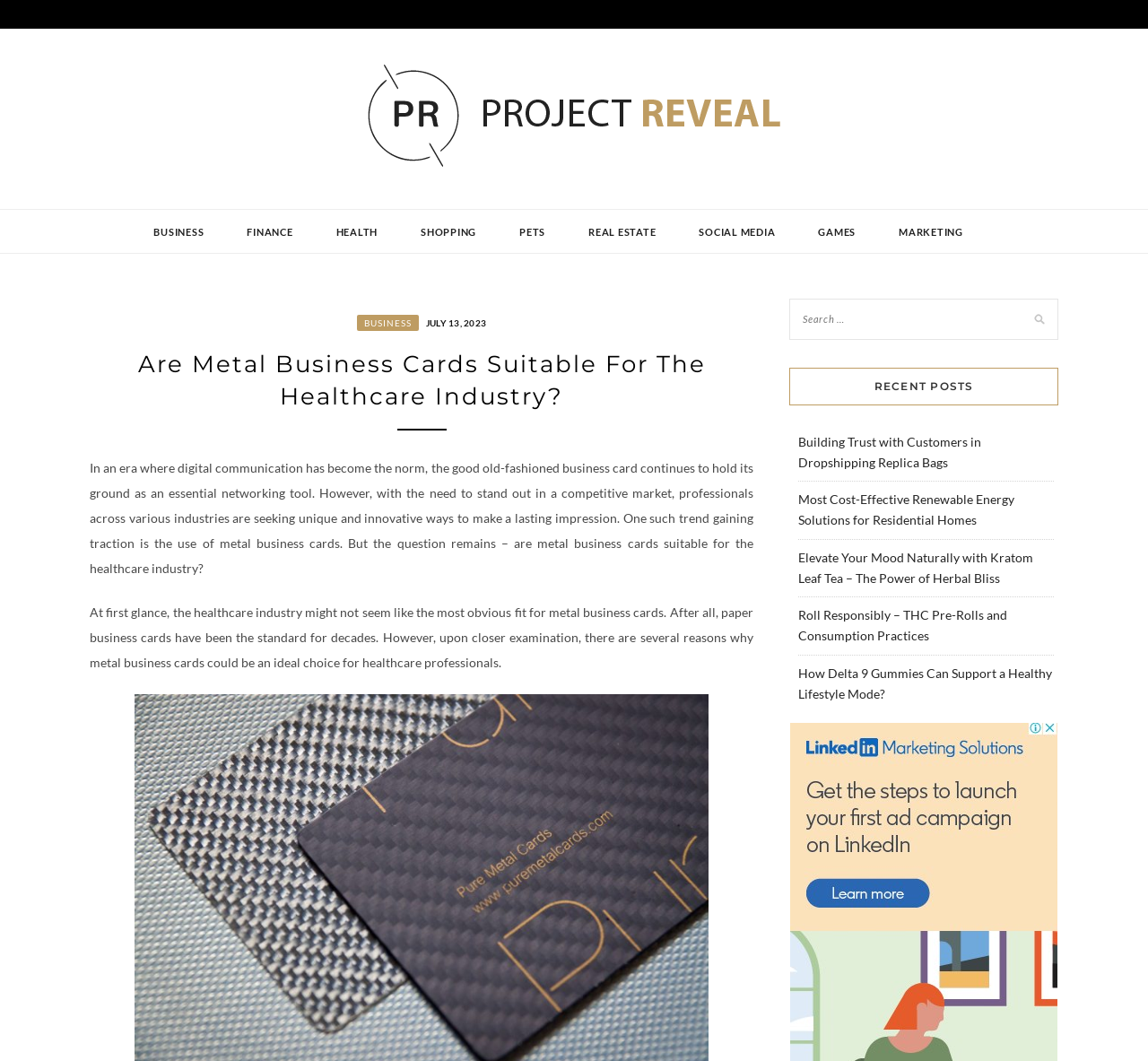Can you show the bounding box coordinates of the region to click on to complete the task described in the instruction: "Click the logo of Valentine Pediatric Group"?

None